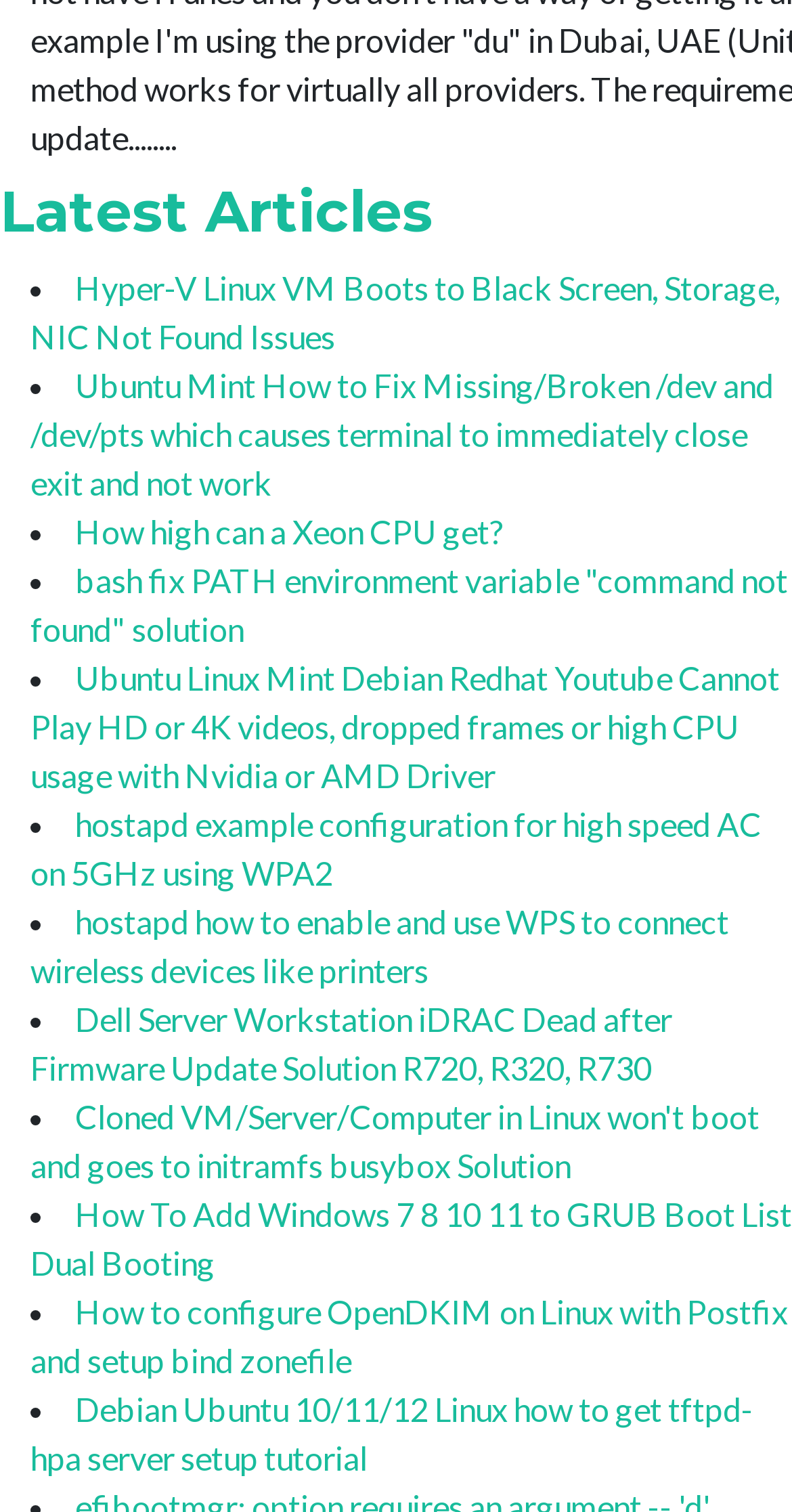Please provide a brief answer to the question using only one word or phrase: 
What is the topic of the first article?

Hyper-V Linux VM